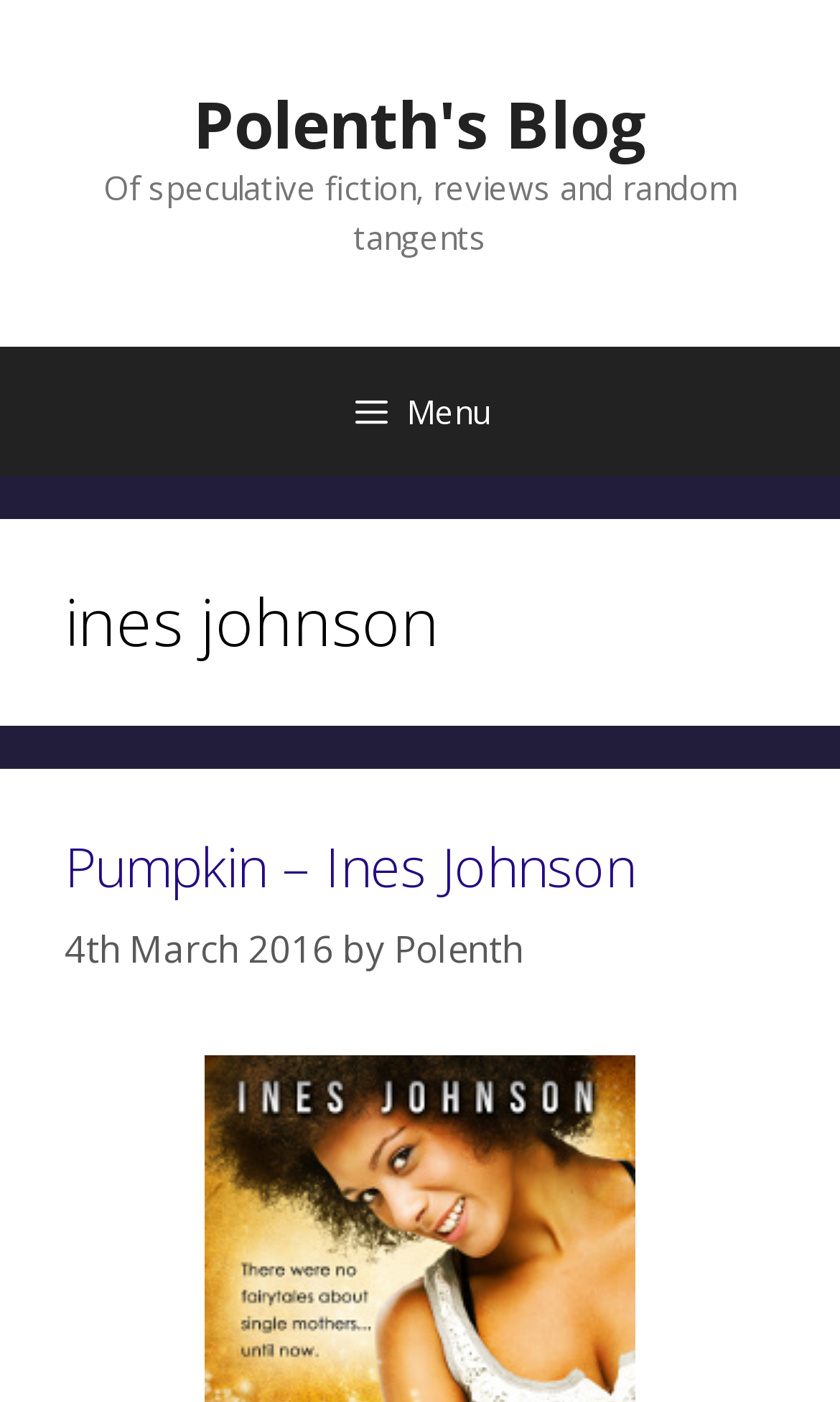What is the name of the blog?
Please provide a detailed answer to the question.

The name of the blog can be found in the banner section at the top of the webpage, where it is written as 'Polenth's Blog'.